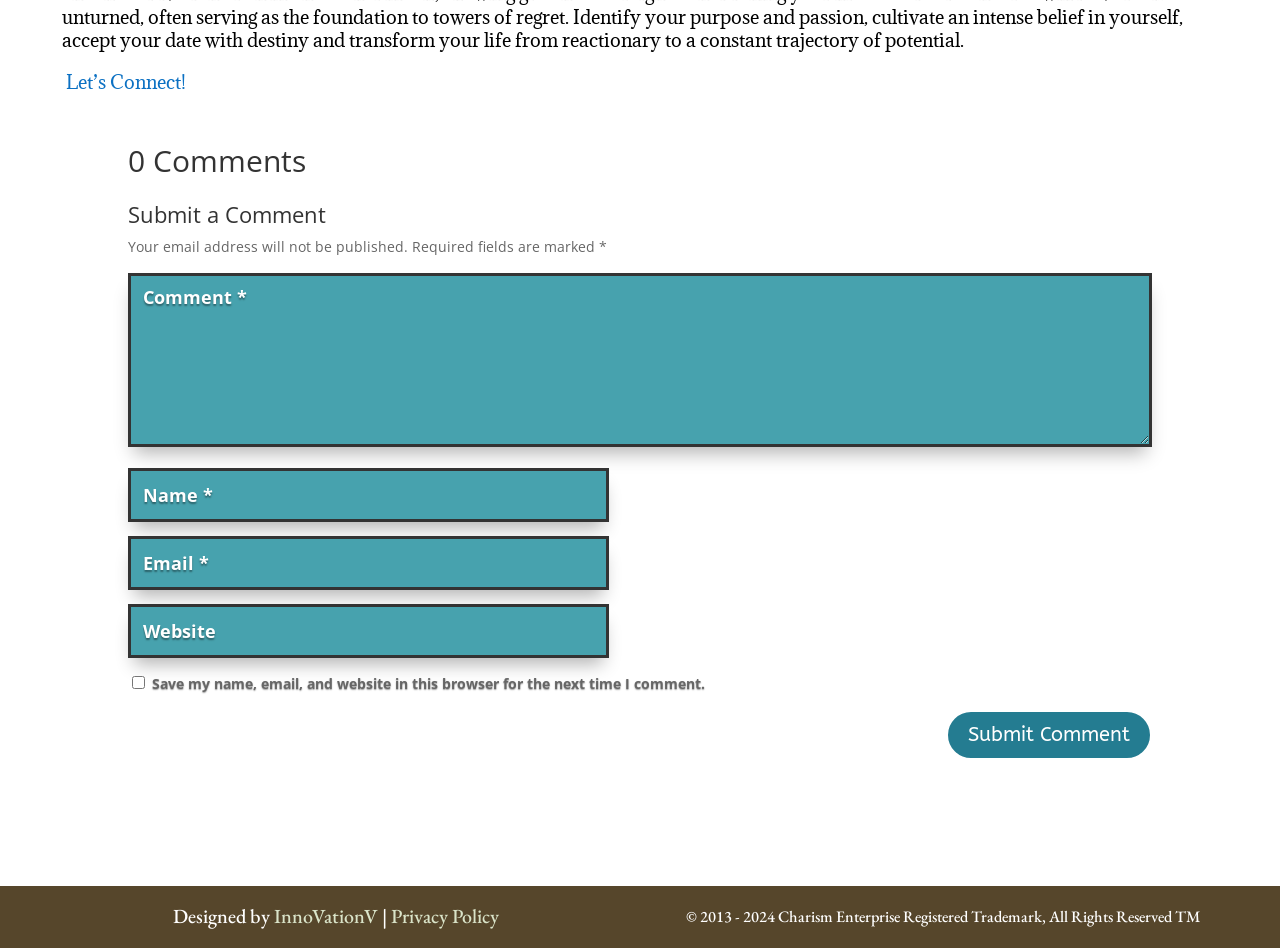Determine the bounding box coordinates for the region that must be clicked to execute the following instruction: "Enter a comment".

[0.1, 0.288, 0.9, 0.471]